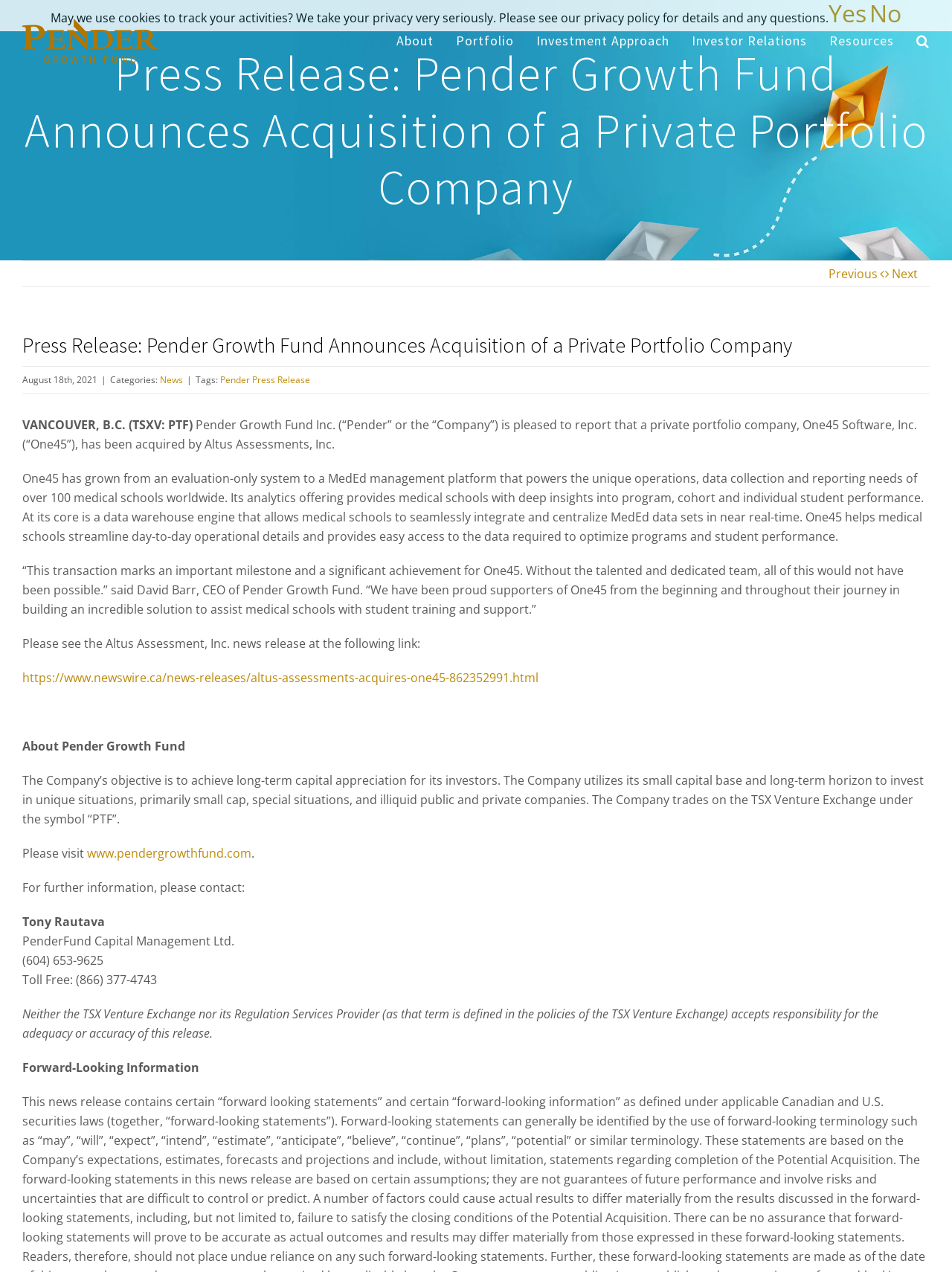Could you please study the image and provide a detailed answer to the question:
What is the company's objective?

The company's objective is mentioned in the 'About Pender Growth Fund' section, which states that 'The Company’s objective is to achieve long-term capital appreciation for its investors.'